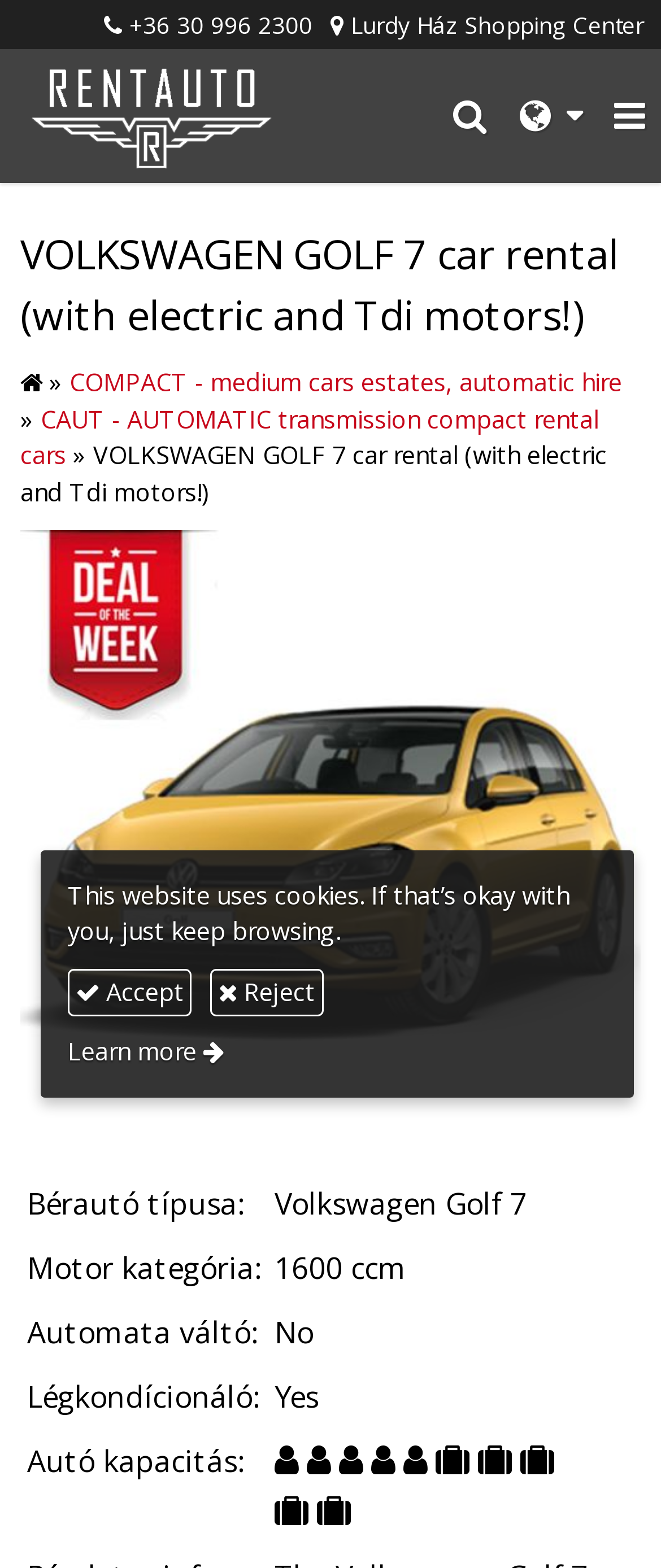Does the car have automatic transmission?
We need a detailed and exhaustive answer to the question. Please elaborate.

I found the answer by looking at the table with details about the car, where I saw a row with the label 'Automata váltó:' and the value 'No'.